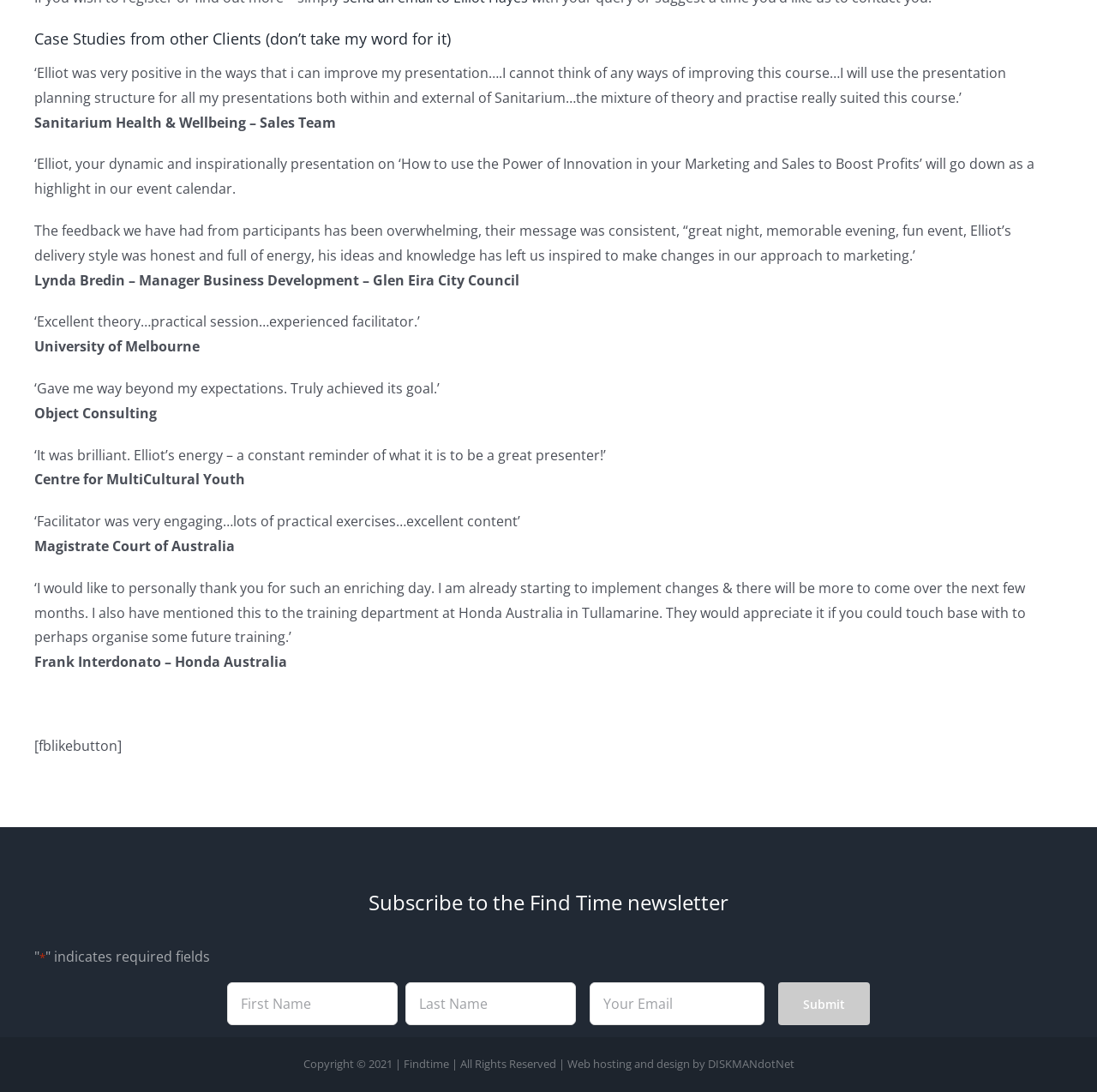Based on the element description: "Findtime", identify the bounding box coordinates for this UI element. The coordinates must be four float numbers between 0 and 1, listed as [left, top, right, bottom].

[0.368, 0.967, 0.409, 0.981]